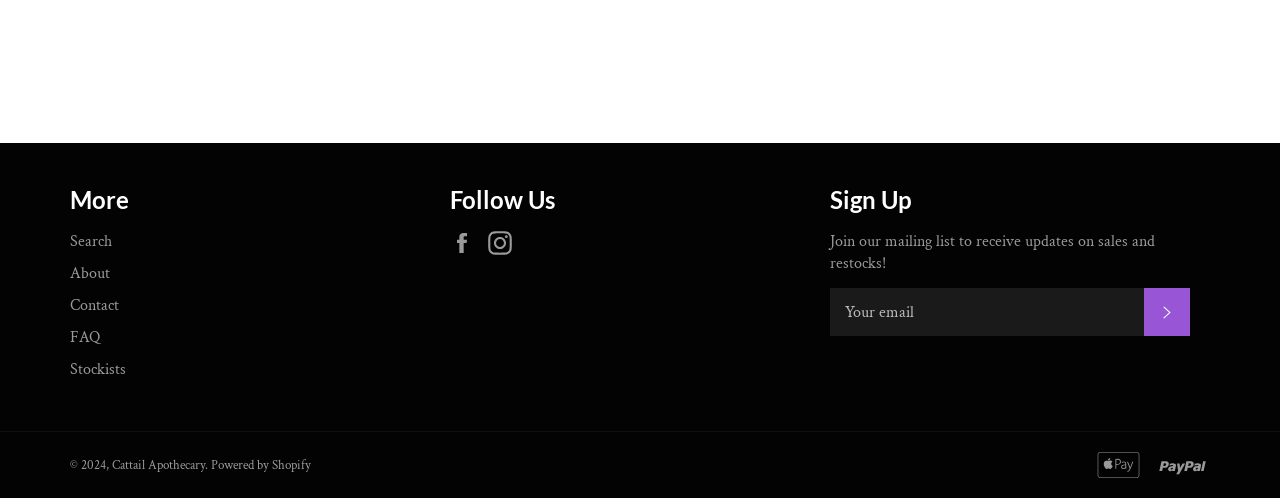Using the description: "FAQ", determine the UI element's bounding box coordinates. Ensure the coordinates are in the format of four float numbers between 0 and 1, i.e., [left, top, right, bottom].

[0.055, 0.657, 0.078, 0.699]